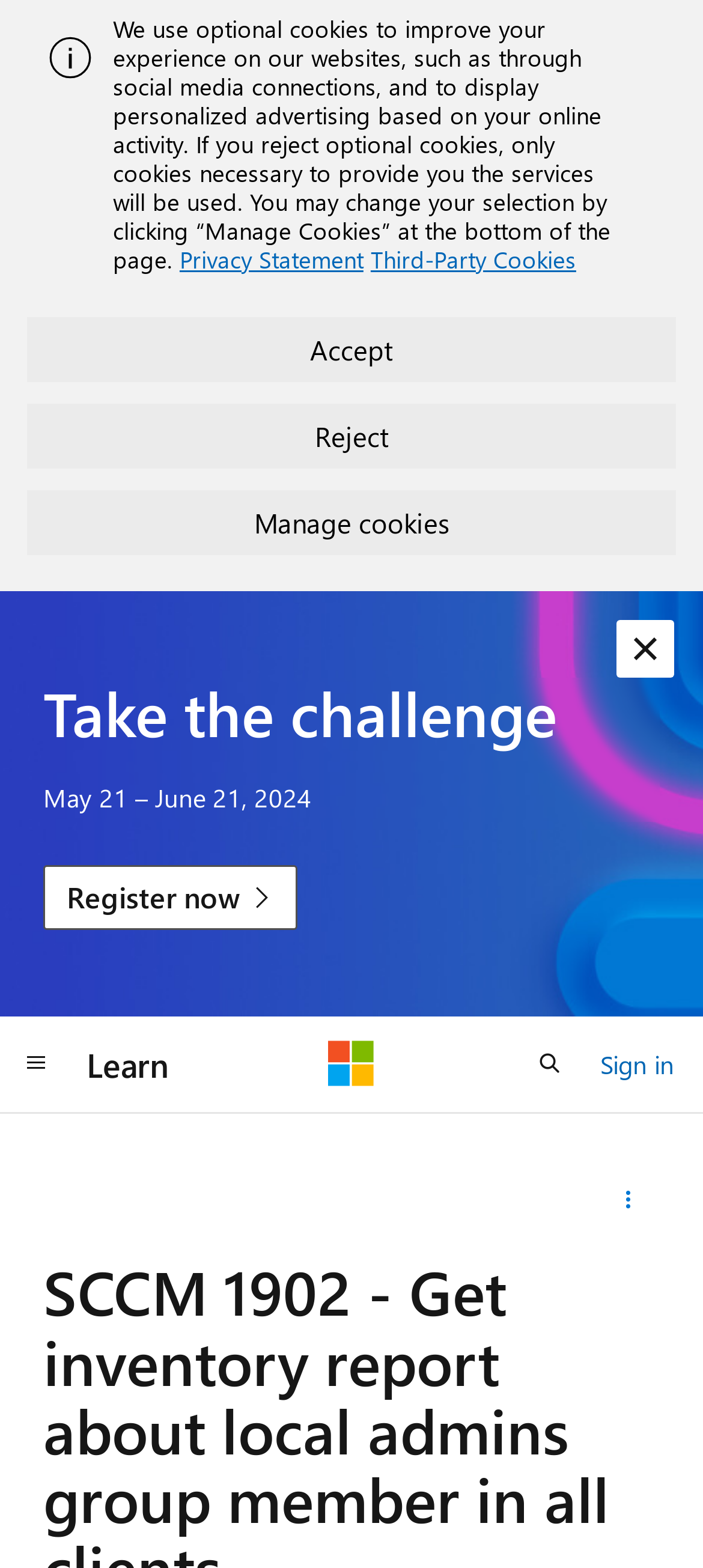Given the element description parent_node: Learn aria-label="Microsoft", specify the bounding box coordinates of the corresponding UI element in the format (top-left x, top-left y, bottom-right x, bottom-right y). All values must be between 0 and 1.

[0.467, 0.664, 0.533, 0.693]